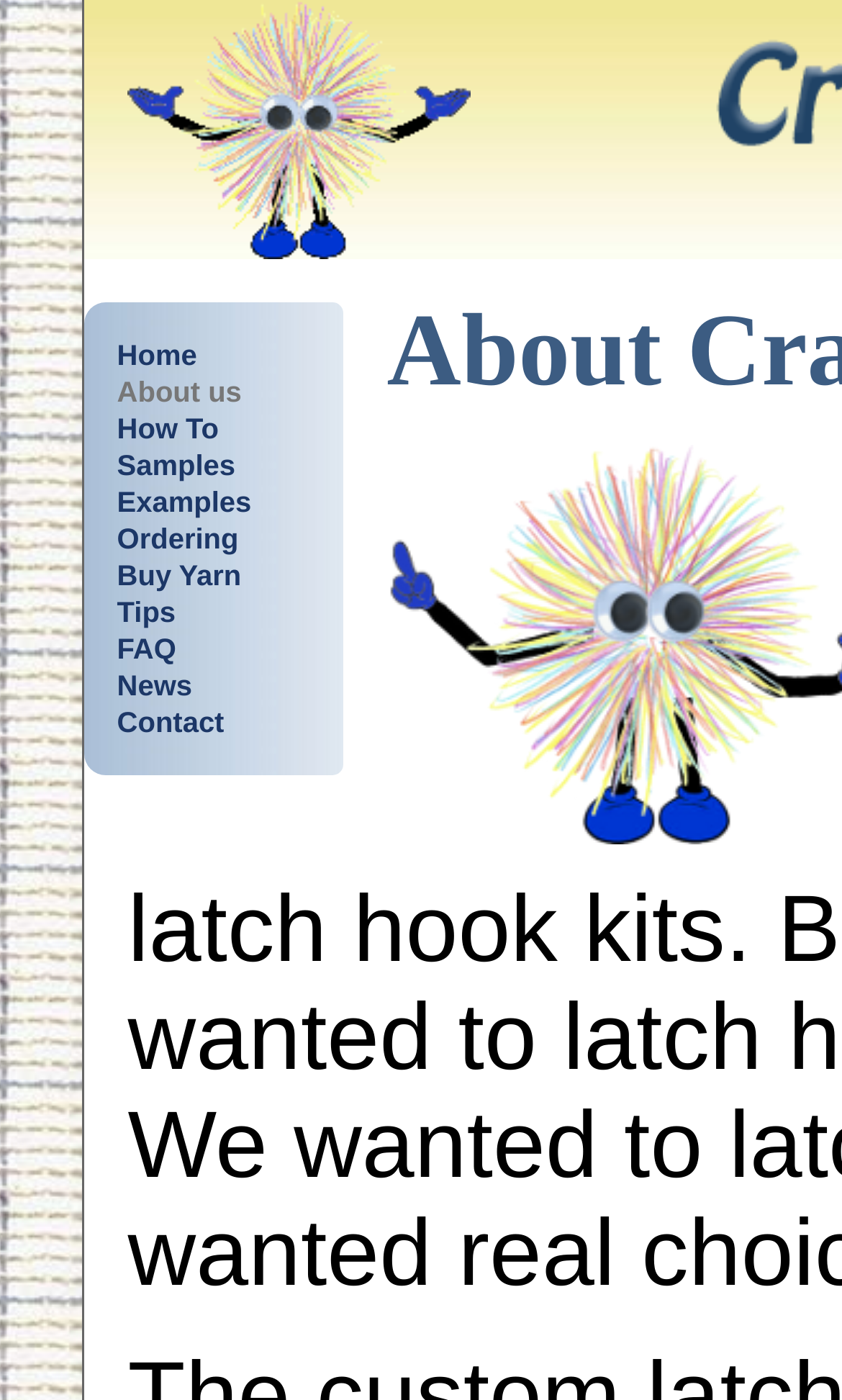Specify the bounding box coordinates of the area to click in order to execute this command: 'explore samples'. The coordinates should consist of four float numbers ranging from 0 to 1, and should be formatted as [left, top, right, bottom].

[0.139, 0.321, 0.28, 0.344]